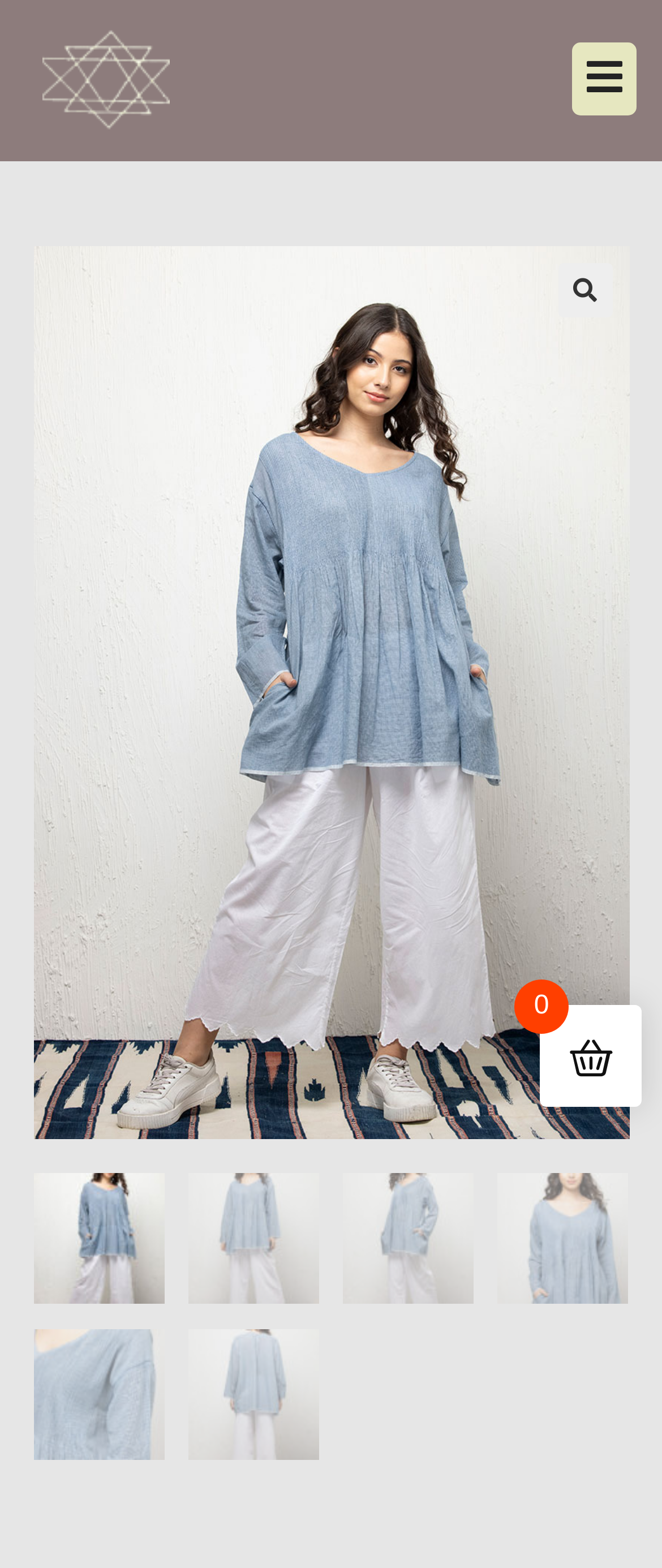How many images are in the menu?
Look at the screenshot and provide an in-depth answer.

The menu button is located at the top right corner of the webpage, and when expanded, it contains 6 images arranged horizontally.